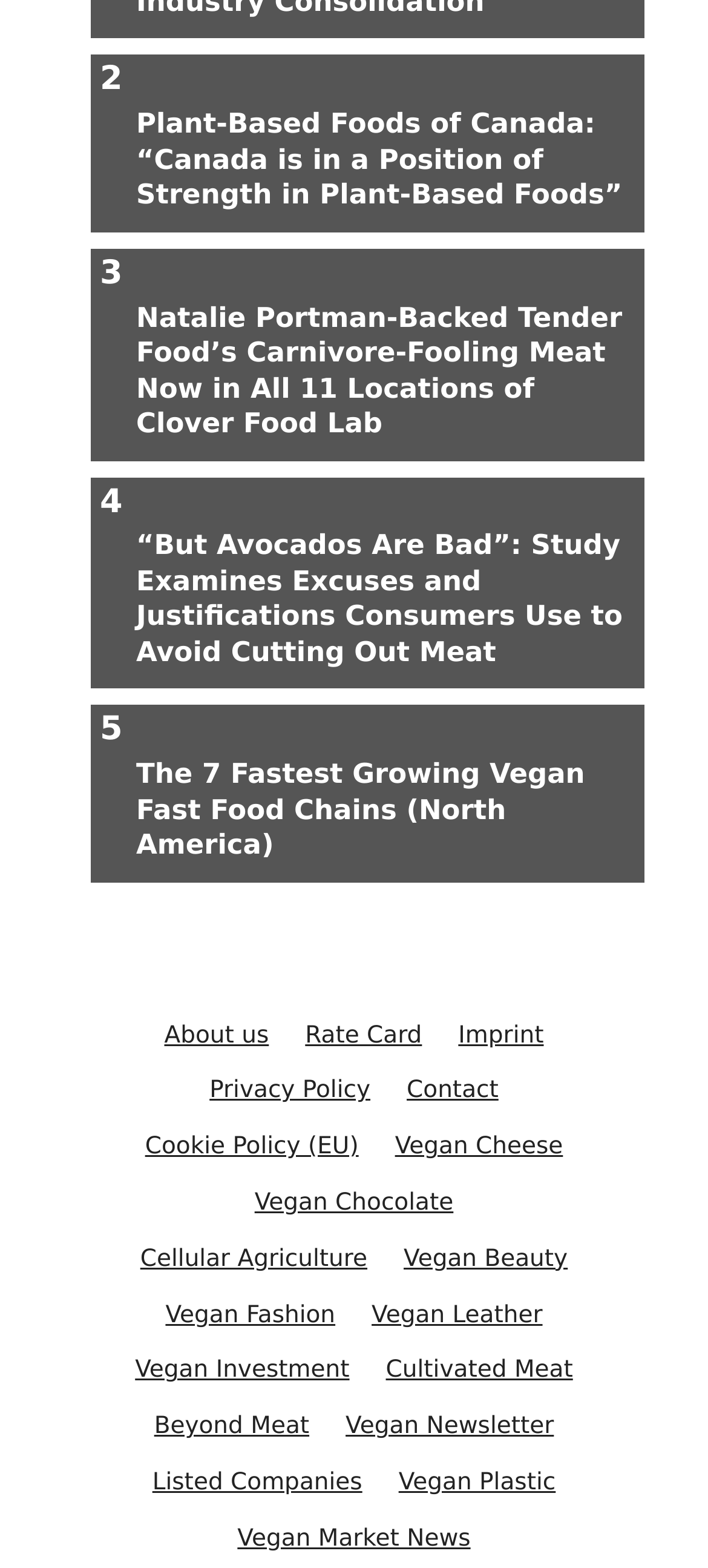Determine the bounding box coordinates of the clickable region to execute the instruction: "Read about Plant-Based Foods of Canada". The coordinates should be four float numbers between 0 and 1, denoted as [left, top, right, bottom].

[0.141, 0.057, 0.91, 0.148]